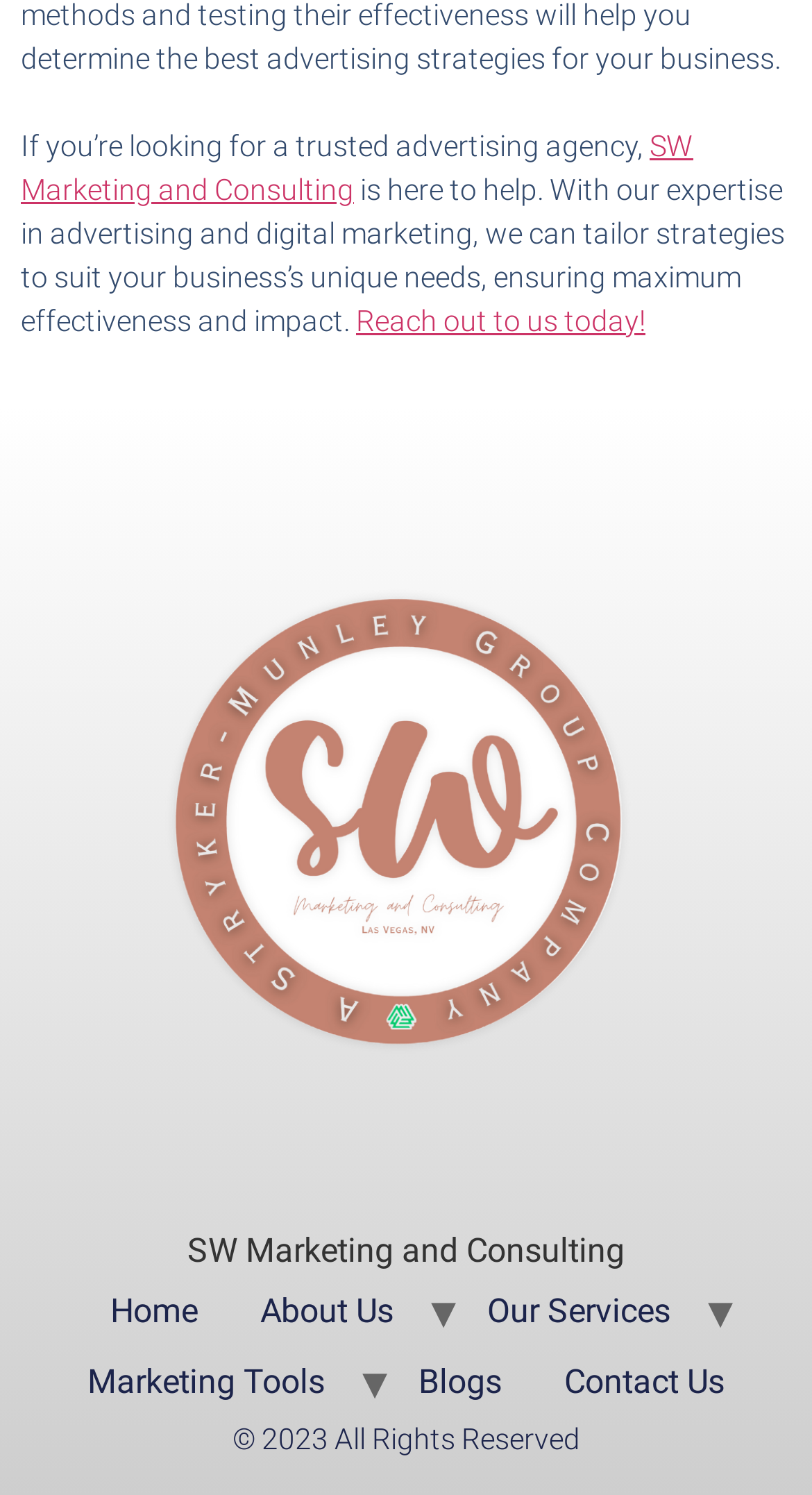What is the call-to-action in the first paragraph?
Look at the image and respond with a one-word or short phrase answer.

Reach out to us today!